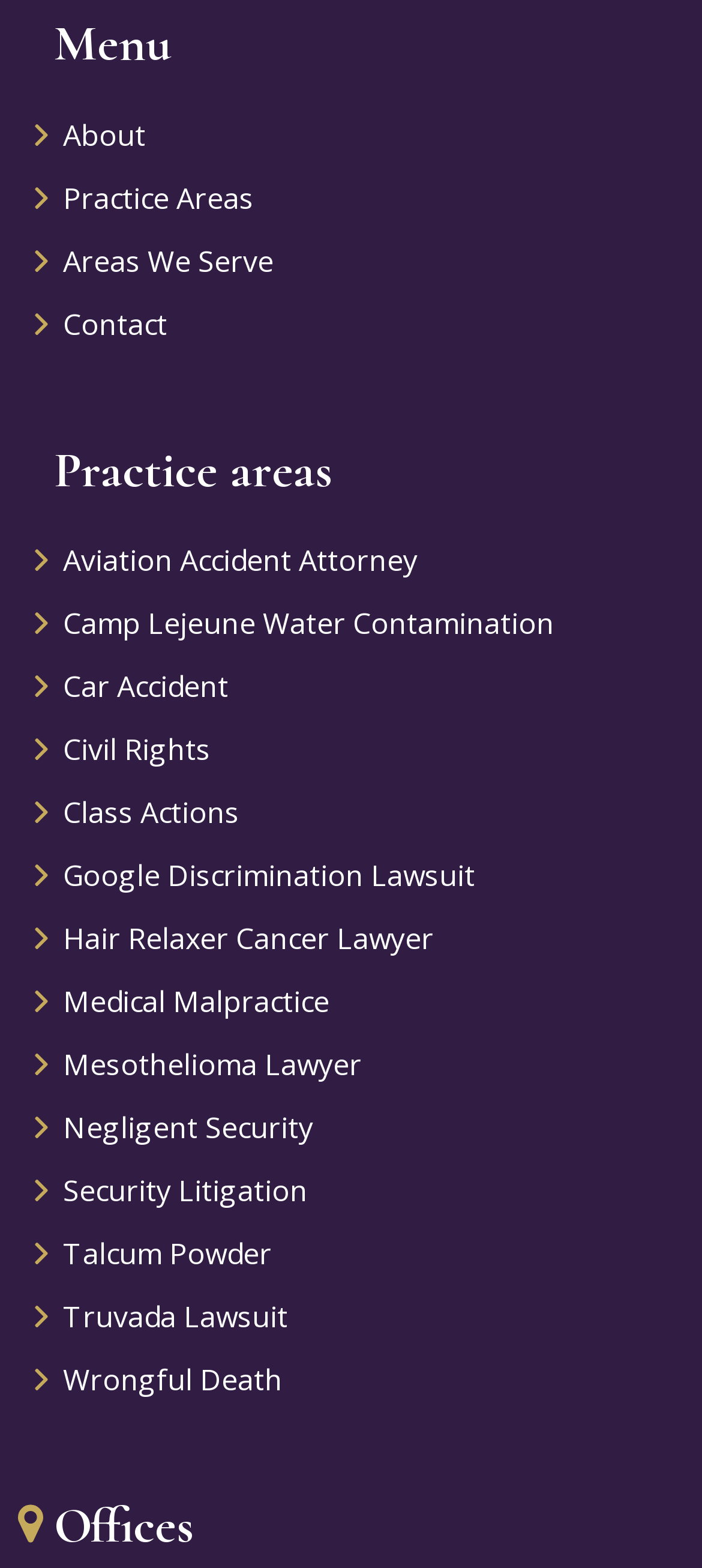Pinpoint the bounding box coordinates of the element to be clicked to execute the instruction: "Learn about Aviation Accident Attorney".

[0.09, 0.338, 0.962, 0.378]